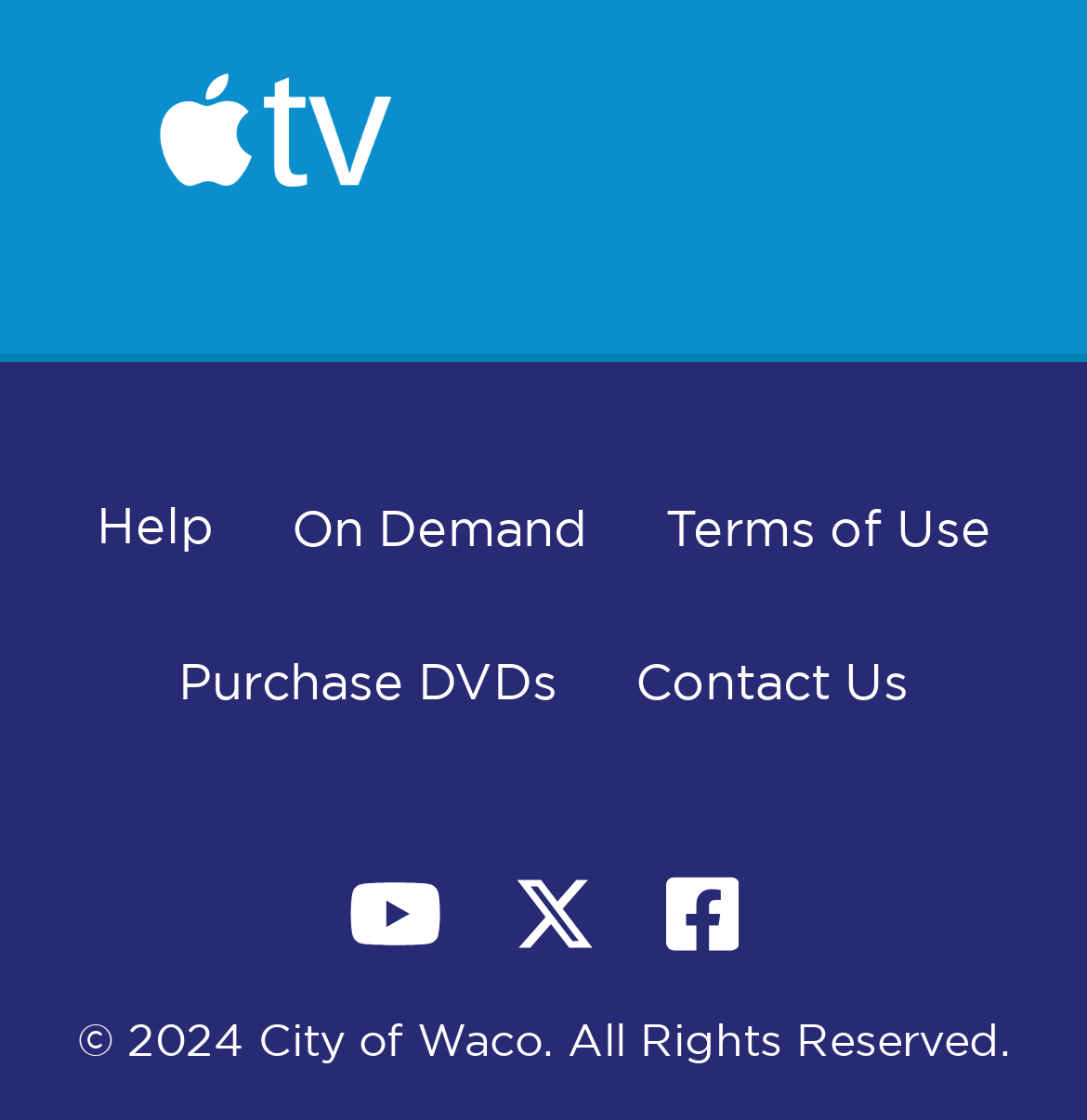Answer the question below in one word or phrase:
Are there any images on the page?

Yes